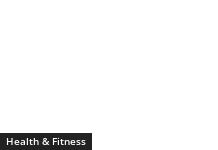What is the purpose of the 'Health & Fitness' label?
Please ensure your answer to the question is detailed and covers all necessary aspects.

The caption suggests that the 'Health & Fitness' label serves as a category or section header, indicating a focus on topics related to health, wellness, and physical fitness, and making it easy for readers to navigate related articles or resources within the site.